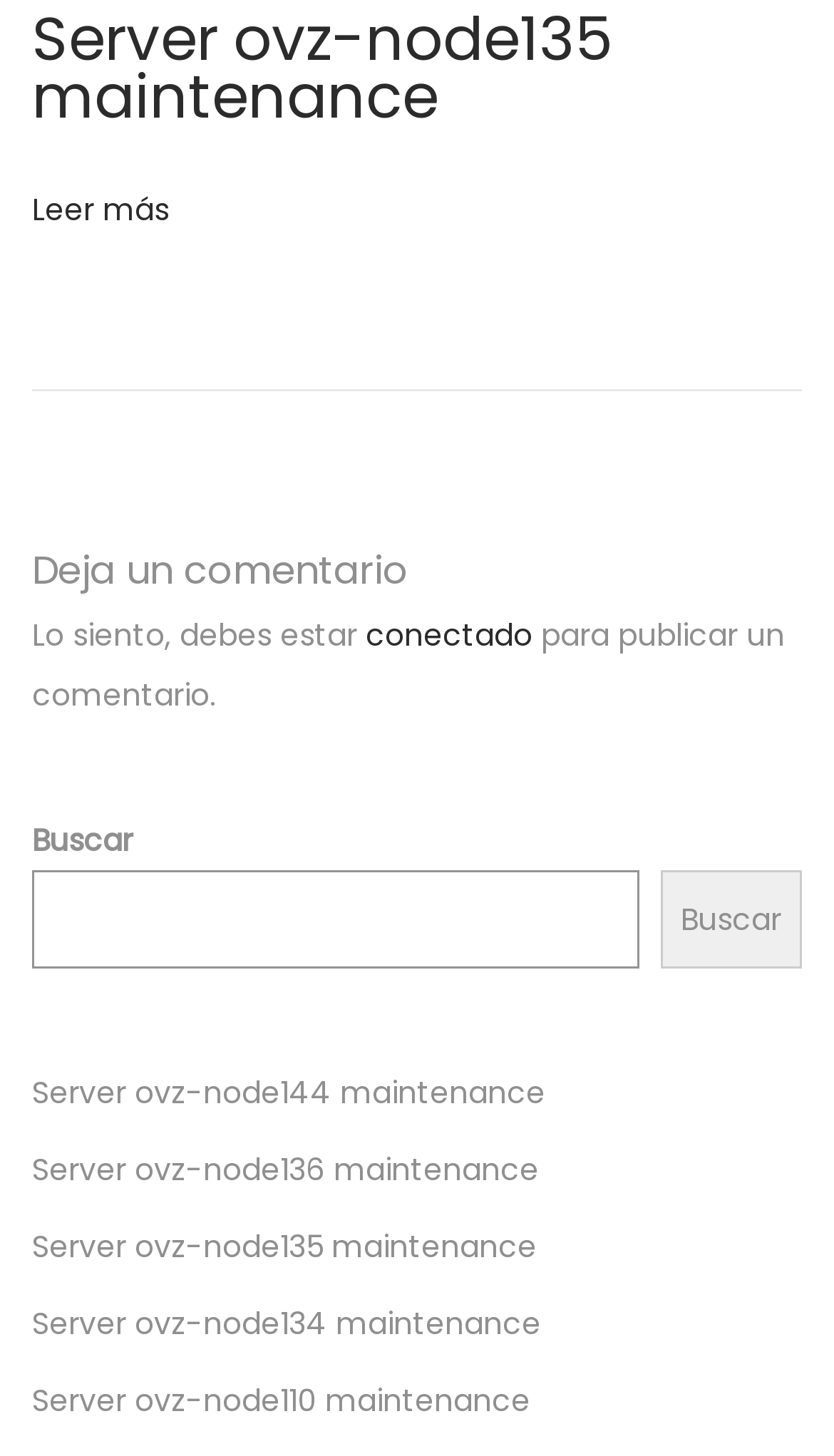How many links are there on the page?
Using the visual information, respond with a single word or phrase.

9